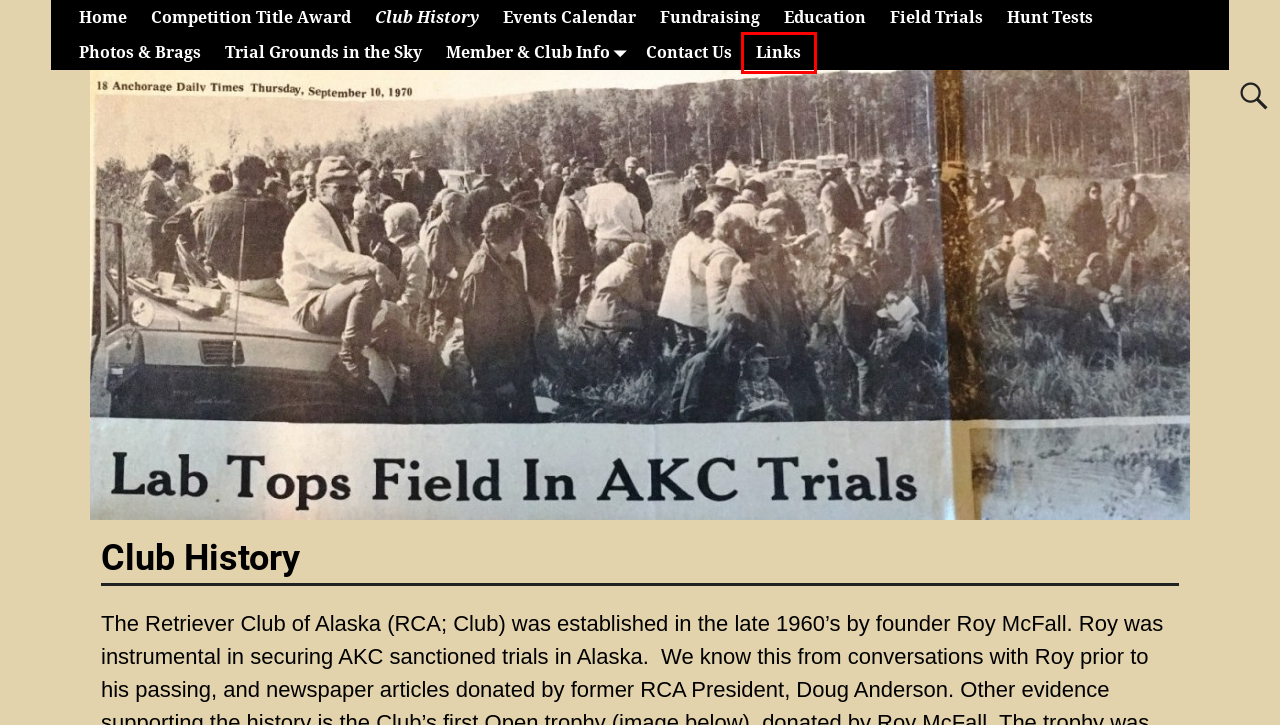Given a screenshot of a webpage with a red rectangle bounding box around a UI element, select the best matching webpage description for the new webpage that appears after clicking the highlighted element. The candidate descriptions are:
A. Education – Retriever Club of Alaska
B. Fundraising – Retriever Club of Alaska
C. Retriever Club of Alaska – Retriever Club of Alaska
D. Photos & Brags – Retriever Club of Alaska
E. Events Calendar – Retriever Club of Alaska
F. Contact Us – Retriever Club of Alaska
G. Links – Retriever Club of Alaska
H. Competition Title Award – Retriever Club of Alaska

G